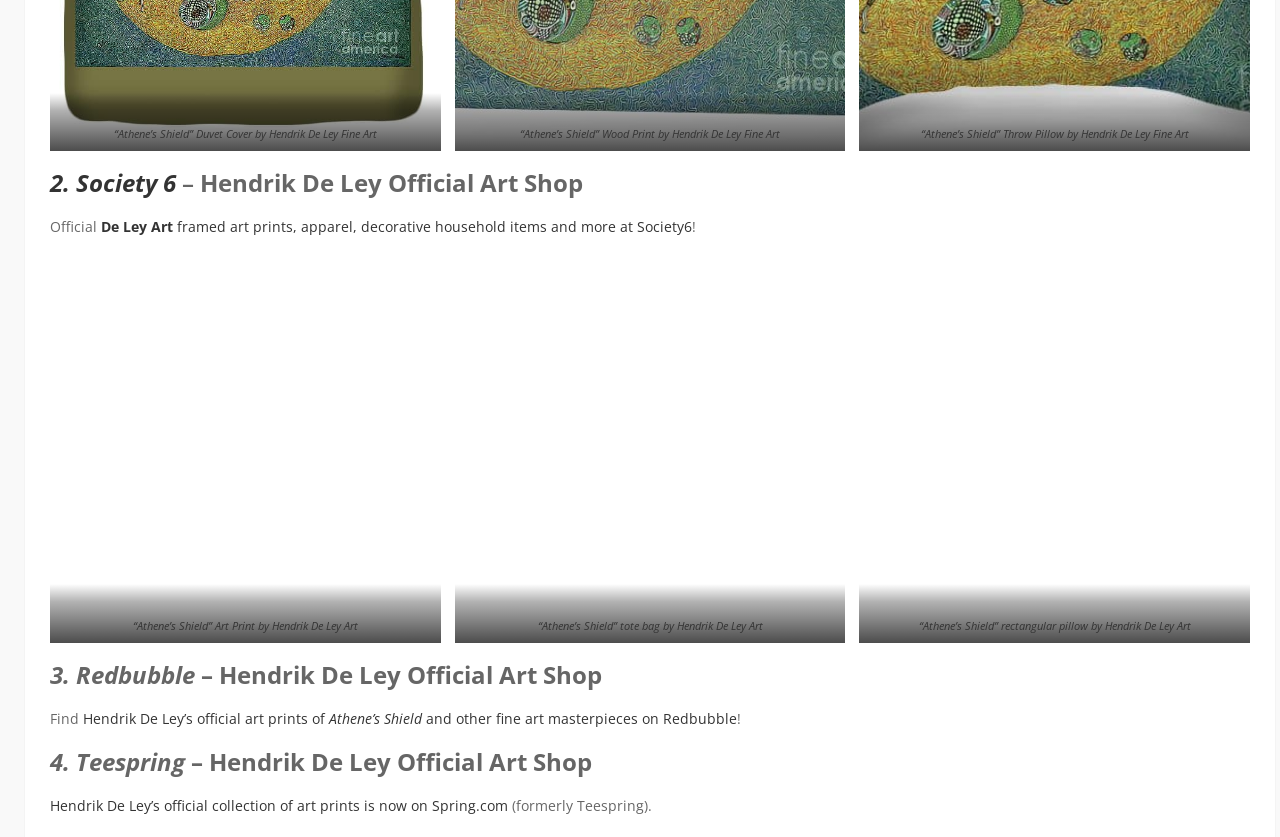Please locate the bounding box coordinates of the element that should be clicked to achieve the given instruction: "Click on the 'Log In' link".

None